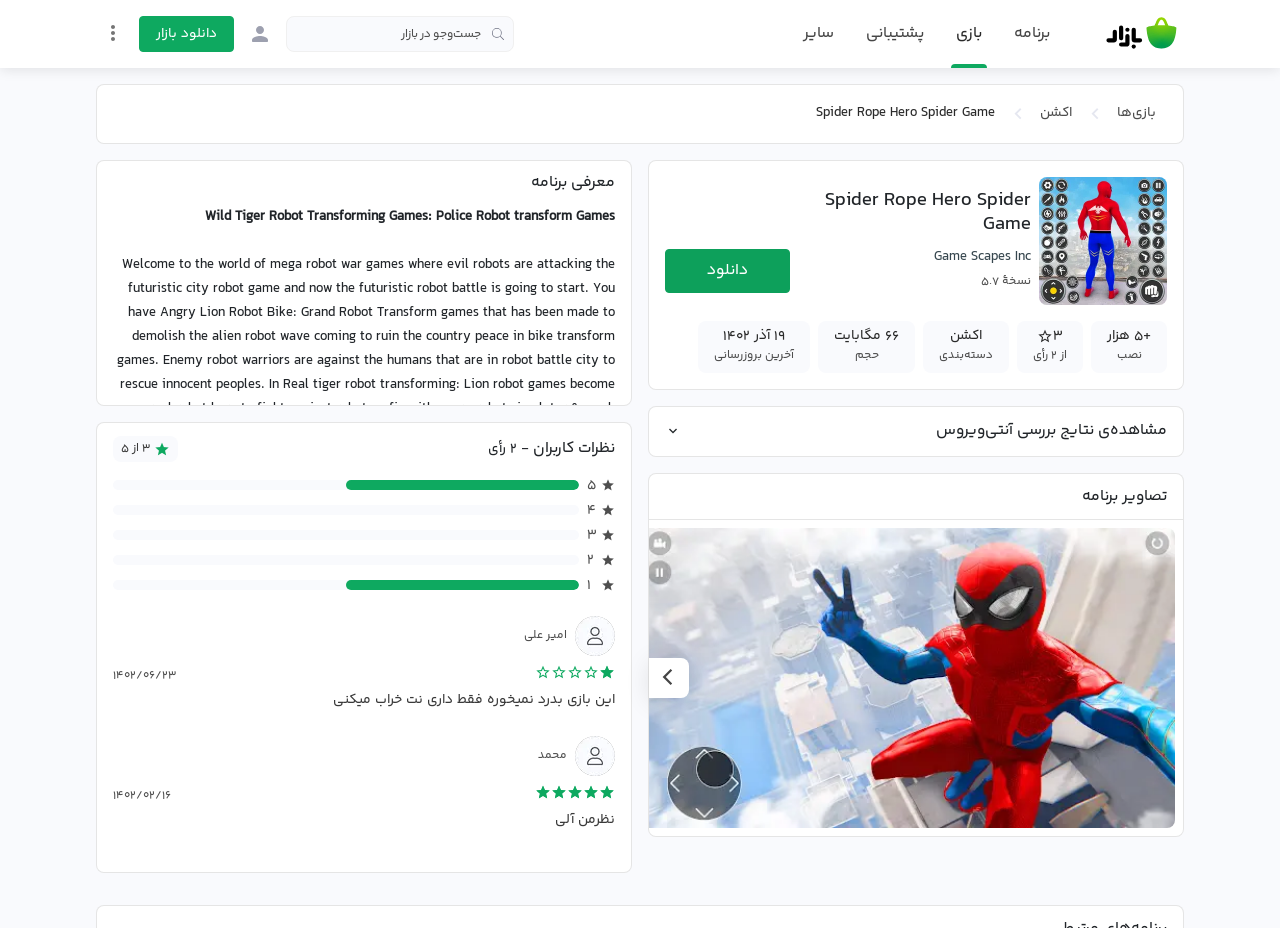Offer a meticulous caption that includes all visible features of the webpage.

This webpage is about a mobile game called "Spider Rope Hero Spider Game" and appears to be a game download page. At the top, there is a navigation menu with links to "Bazaar", "پشتیبانی" (support), and "سایر" (others). Below the menu, there is a search bar with a placeholder text "جست\u200cوجو در بازار" (search in the market).

On the left side, there are several links, including "ورود به بازار" (enter the market), "دانلود بازار" (download market), and "منوی تنظیمات" (settings menu). There is also a button with an image of a settings icon.

The main content of the page is divided into sections. The first section has a heading "Spider Rope Hero Spider Game" and displays an image of the game. Below the image, there is a link to "Game Scapes Inc" and a text "نسخهٔ ۵.۷" (version 5.7). There is also a download button.

The next section is a table with information about the game, including the number of installations, ratings, category, and size. Below the table, there is a section with a heading "تصاویر برنامه" (program images) and displays several images of the game.

The following section has a heading "معرفی برنامه" (program introduction) and provides a detailed description of the game. The text describes the game as a robot war game where the player has to fight against evil robots to rescue innocent people.

Below the game description, there is a section with user reviews and ratings. The section displays the overall rating of the game, the number of reviews, and individual reviews with usernames, dates, and comments.

Overall, the webpage provides information about the game, including its features, screenshots, and user reviews, and allows users to download the game.